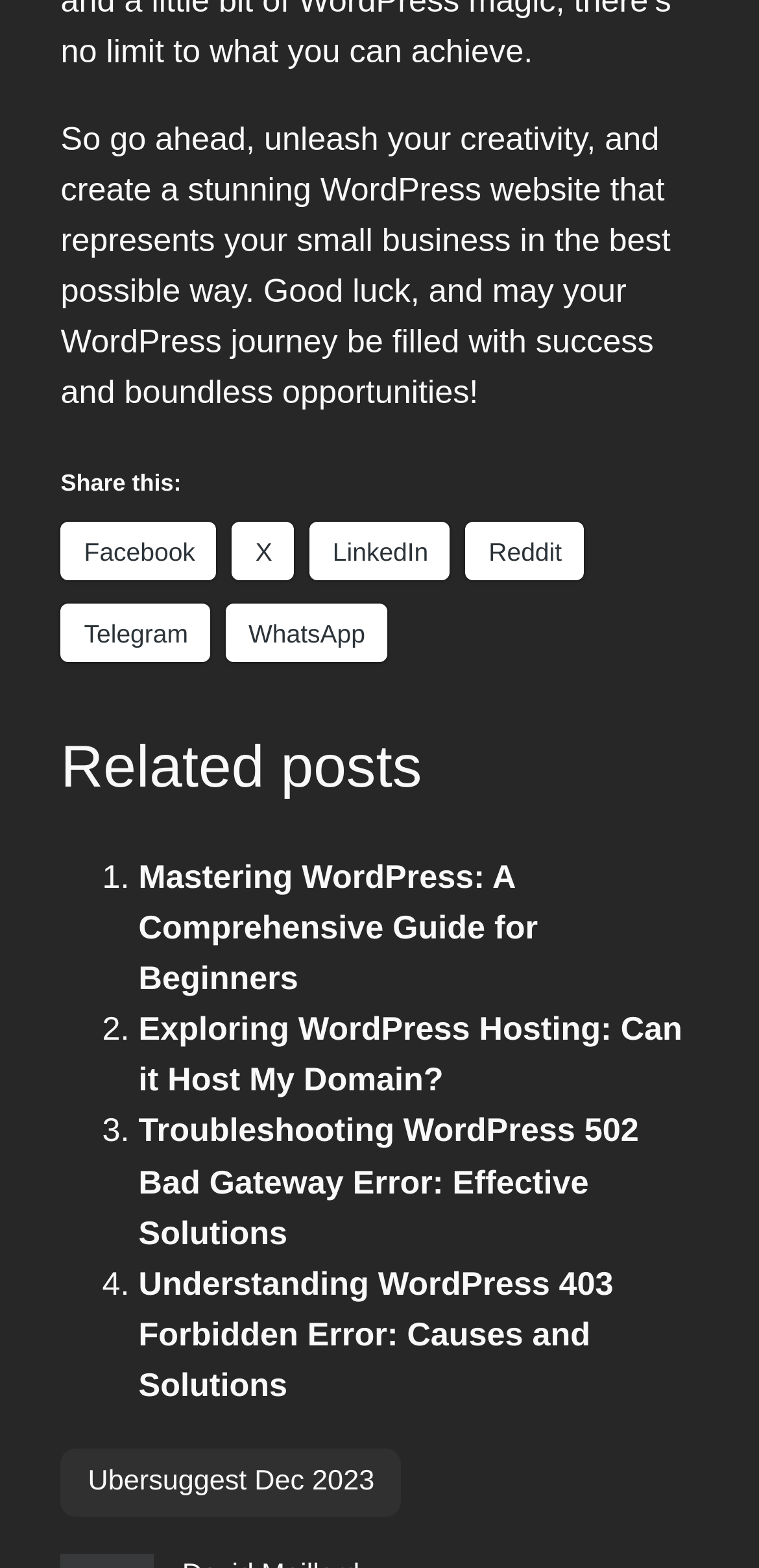What is the title of the first related post? Examine the screenshot and reply using just one word or a brief phrase.

Mastering WordPress